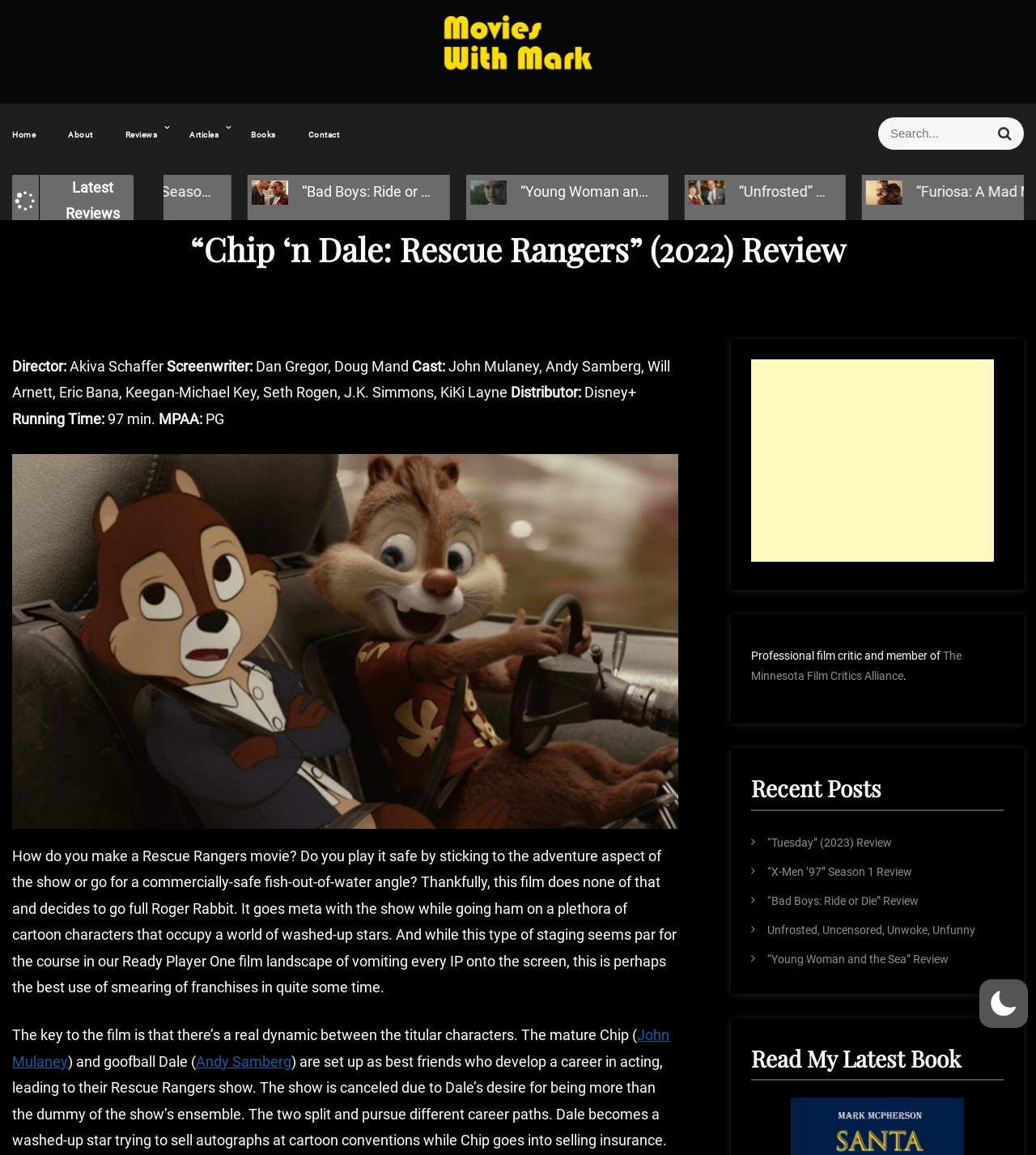Find the bounding box of the web element that fits this description: "Unfrosted, Uncensored, Unwoke, Unfunny".

[0.74, 0.799, 0.941, 0.811]